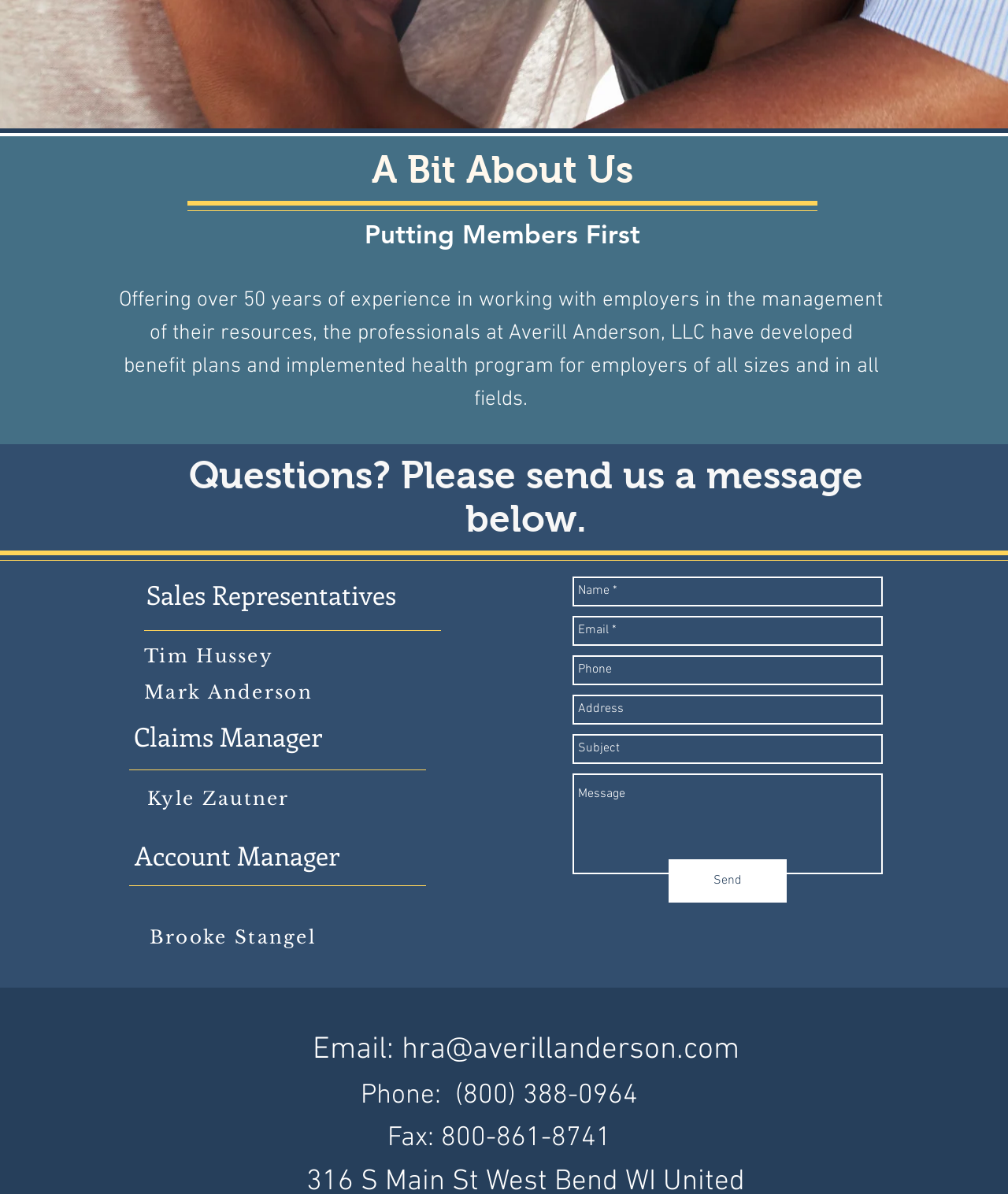Find the bounding box coordinates for the HTML element described in this sentence: "aria-label="Email *" name="email" placeholder="Email *"". Provide the coordinates as four float numbers between 0 and 1, in the format [left, top, right, bottom].

[0.568, 0.516, 0.876, 0.541]